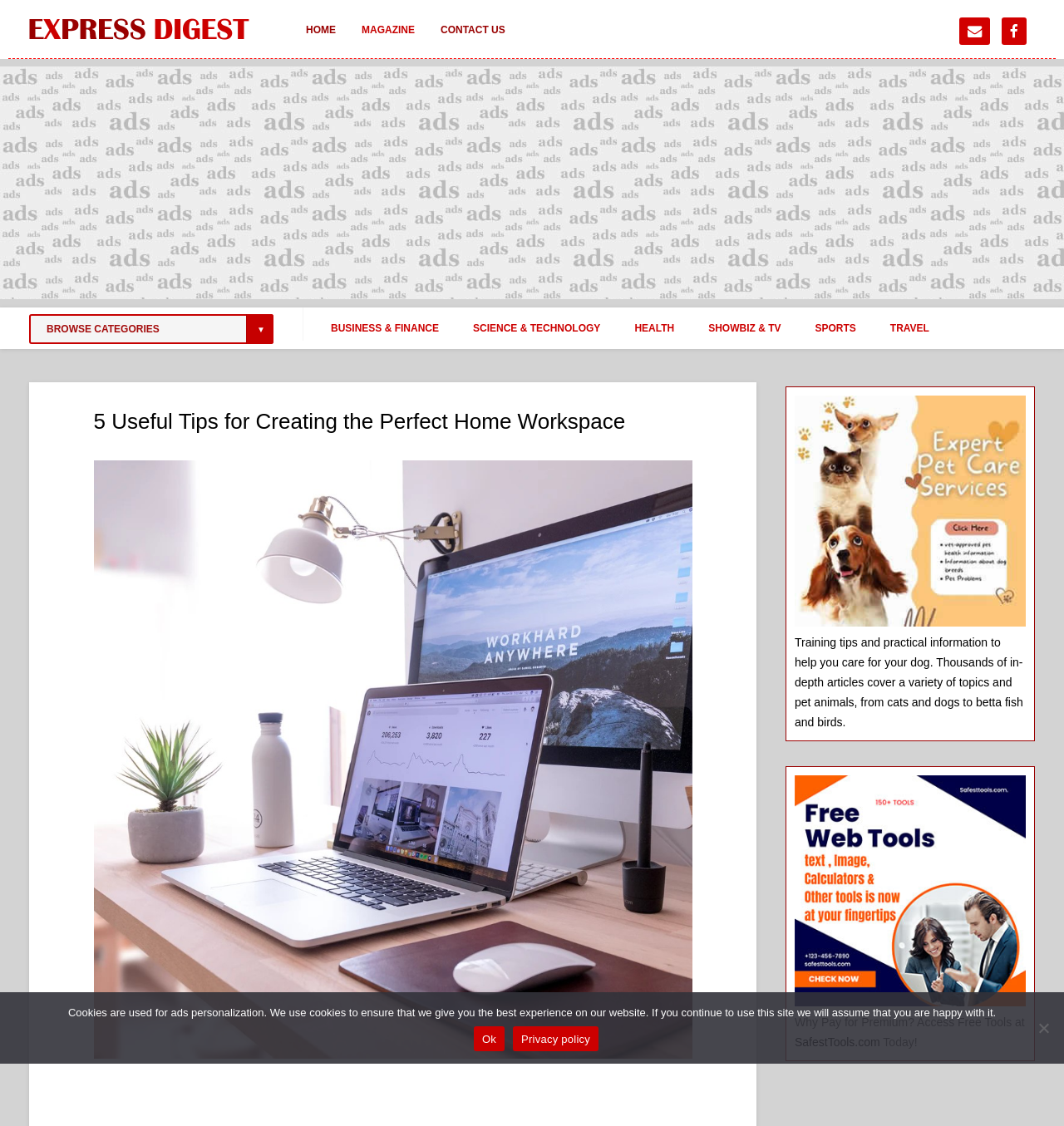Please identify and generate the text content of the webpage's main heading.

5 Useful Tips for Creating the Perfect Home Workspace